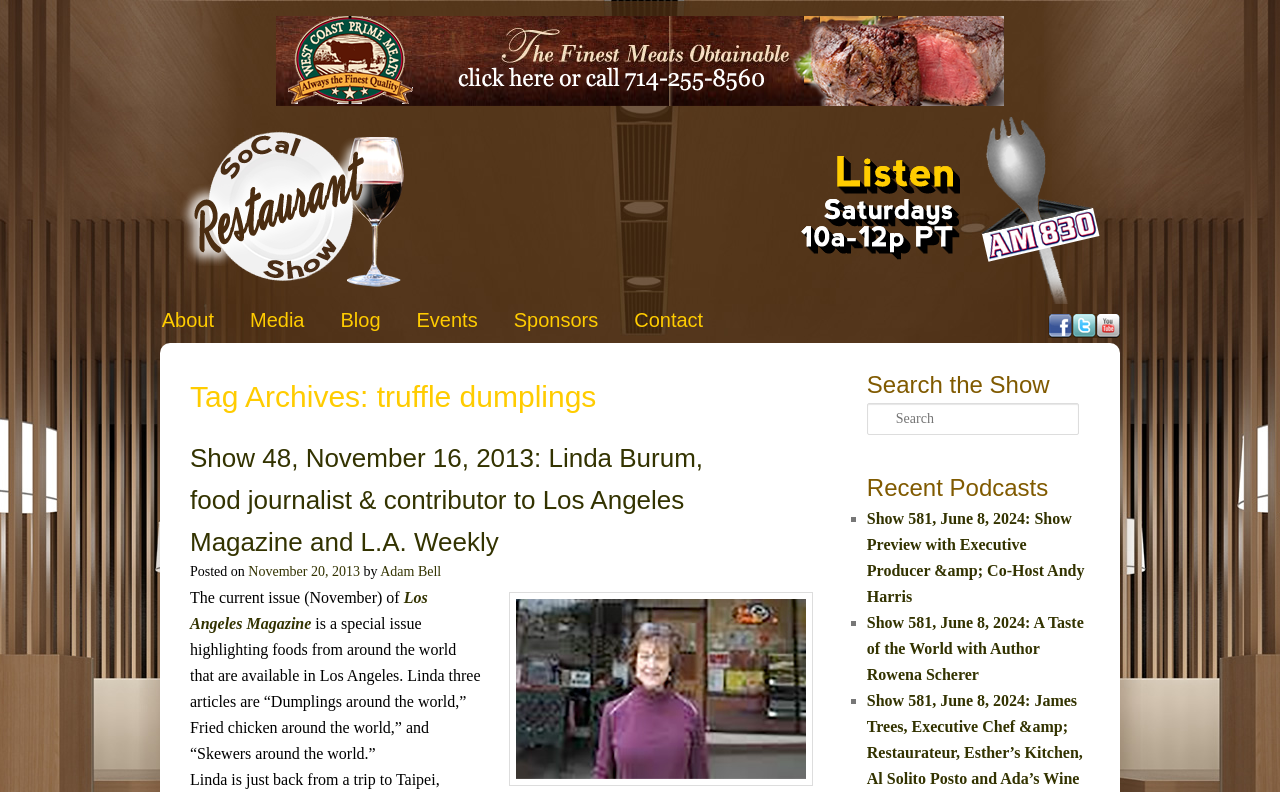Using the elements shown in the image, answer the question comprehensively: What is the topic of the article with Linda Burum?

I found the answer by looking at the heading element with the text 'Tag Archives: truffle dumplings' and the subsequent text which mentions Linda Burum, a food journalist, and her articles about food from around the world available in Los Angeles.